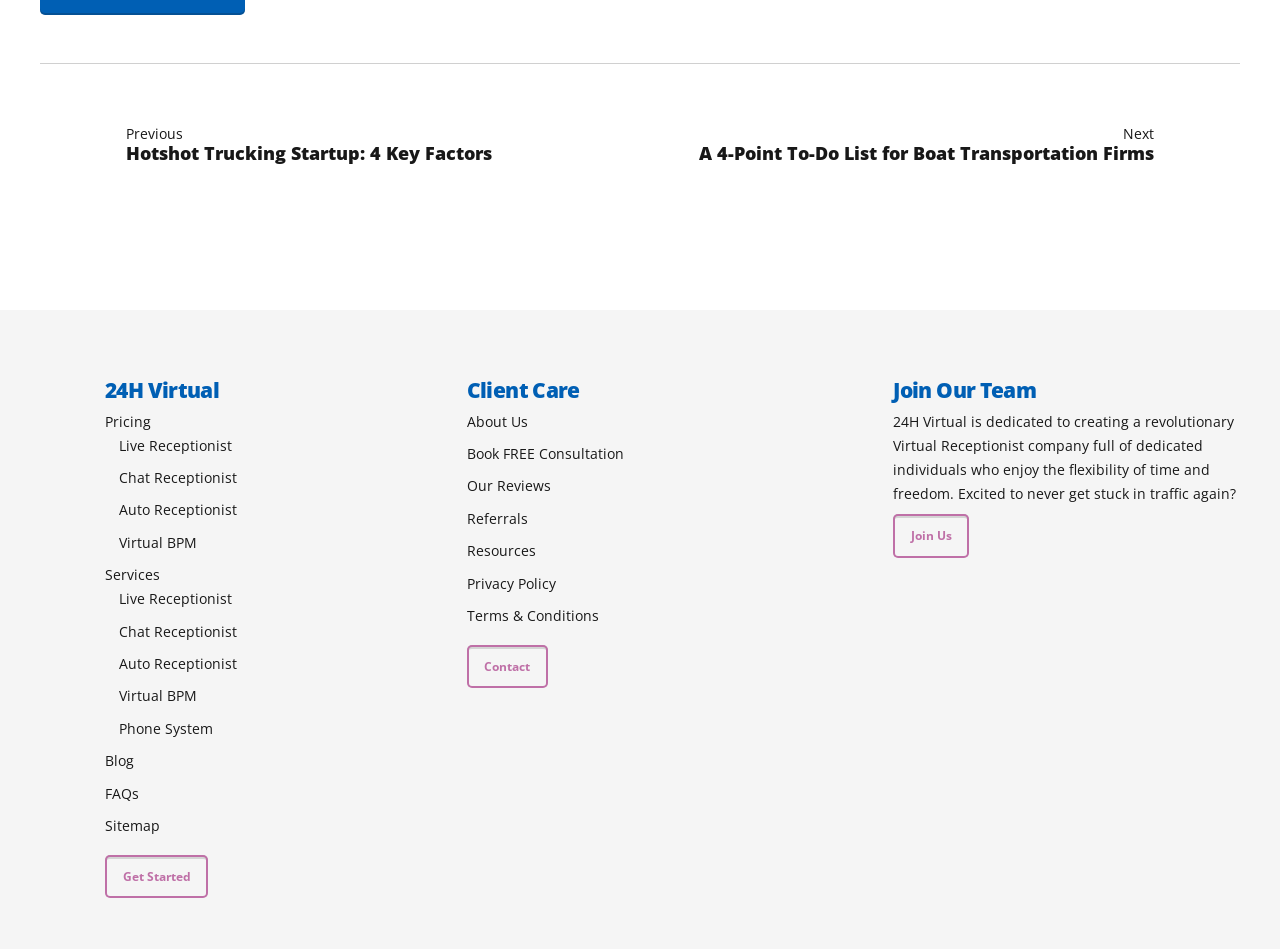Can you specify the bounding box coordinates for the region that should be clicked to fulfill this instruction: "Click on the 'Get Started' button".

[0.082, 0.901, 0.162, 0.947]